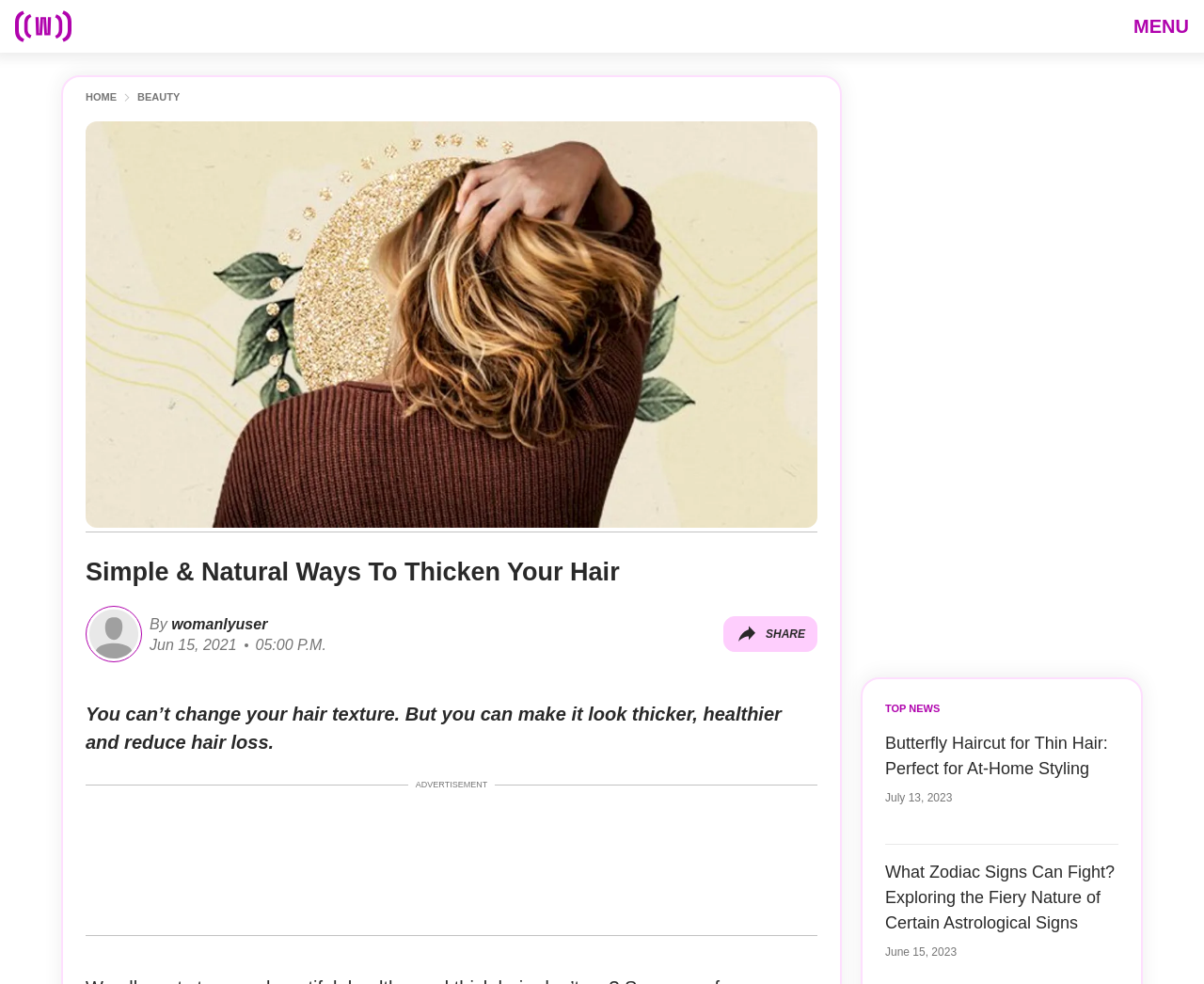Please respond in a single word or phrase: 
What type of haircut is mentioned in the related news section?

Butterfly Haircut